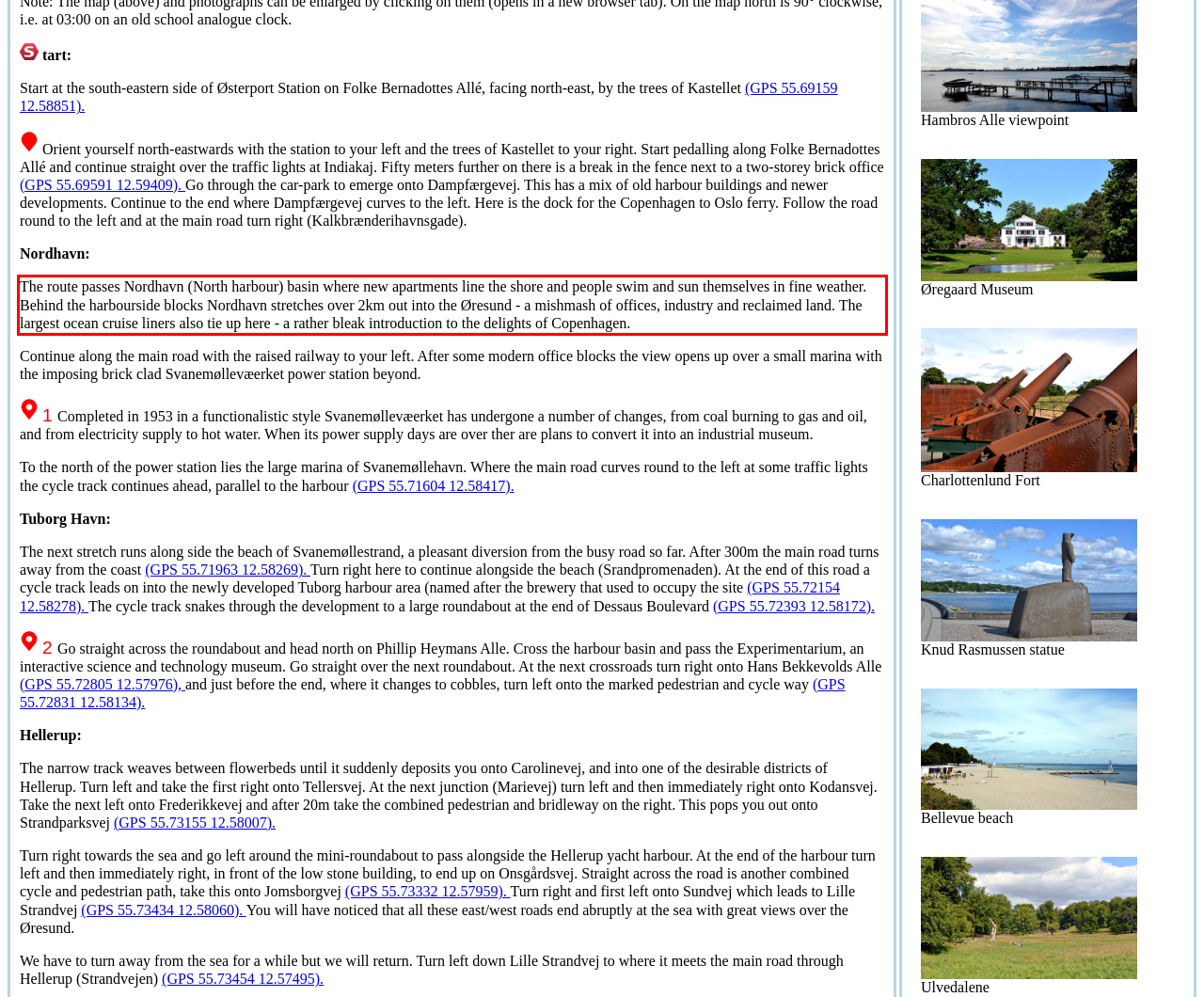Analyze the red bounding box in the provided webpage screenshot and generate the text content contained within.

The route passes Nordhavn (North harbour) basin where new apartments line the shore and people swim and sun themselves in fine weather. Behind the harbourside blocks Nordhavn stretches over 2km out into the Øresund - a mishmash of offices, industry and reclaimed land. The largest ocean cruise liners also tie up here - a rather bleak introduction to the delights of Copenhagen.